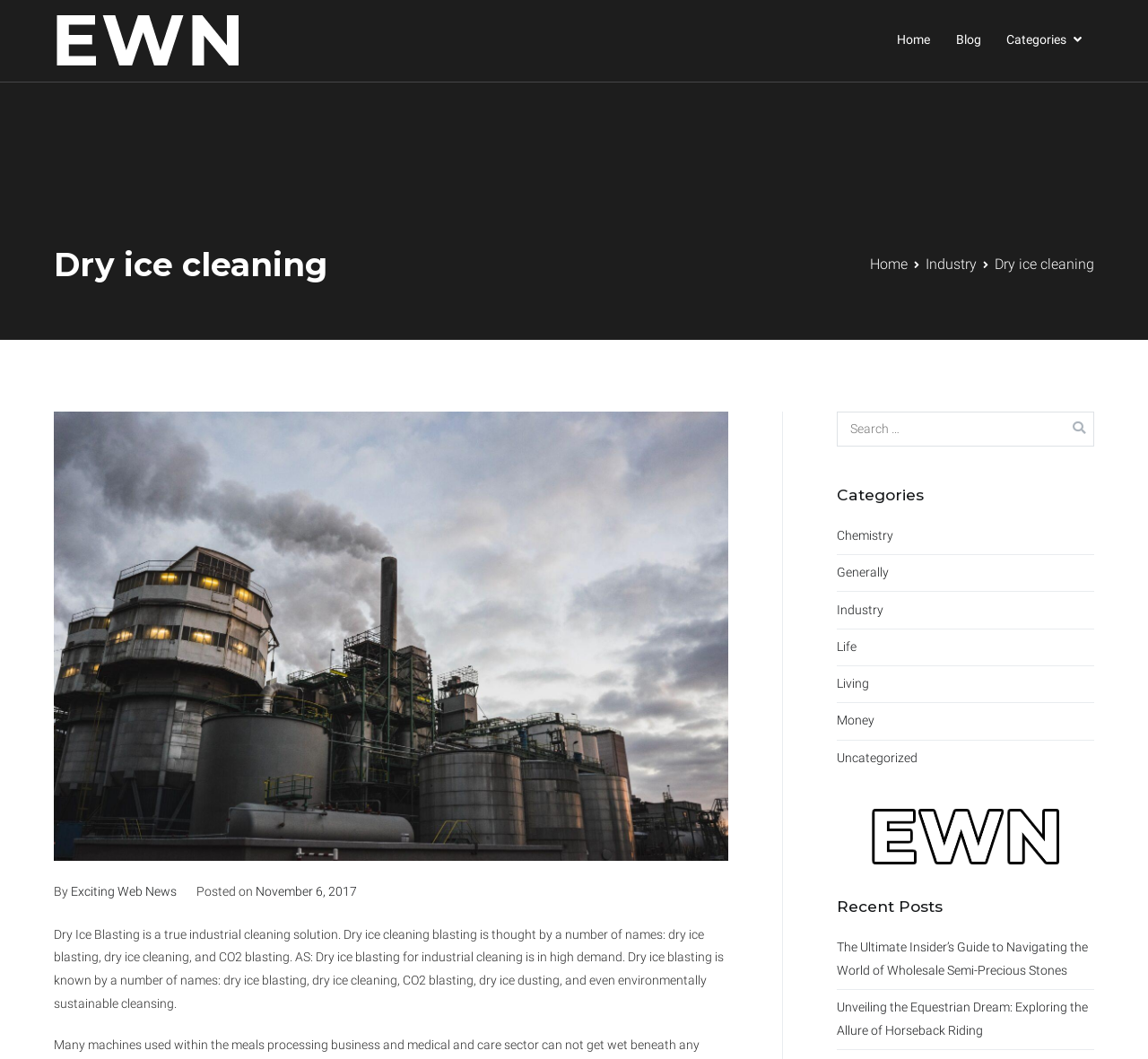Please locate the bounding box coordinates for the element that should be clicked to achieve the following instruction: "Go to the Home page". Ensure the coordinates are given as four float numbers between 0 and 1, i.e., [left, top, right, bottom].

[0.781, 0.027, 0.81, 0.049]